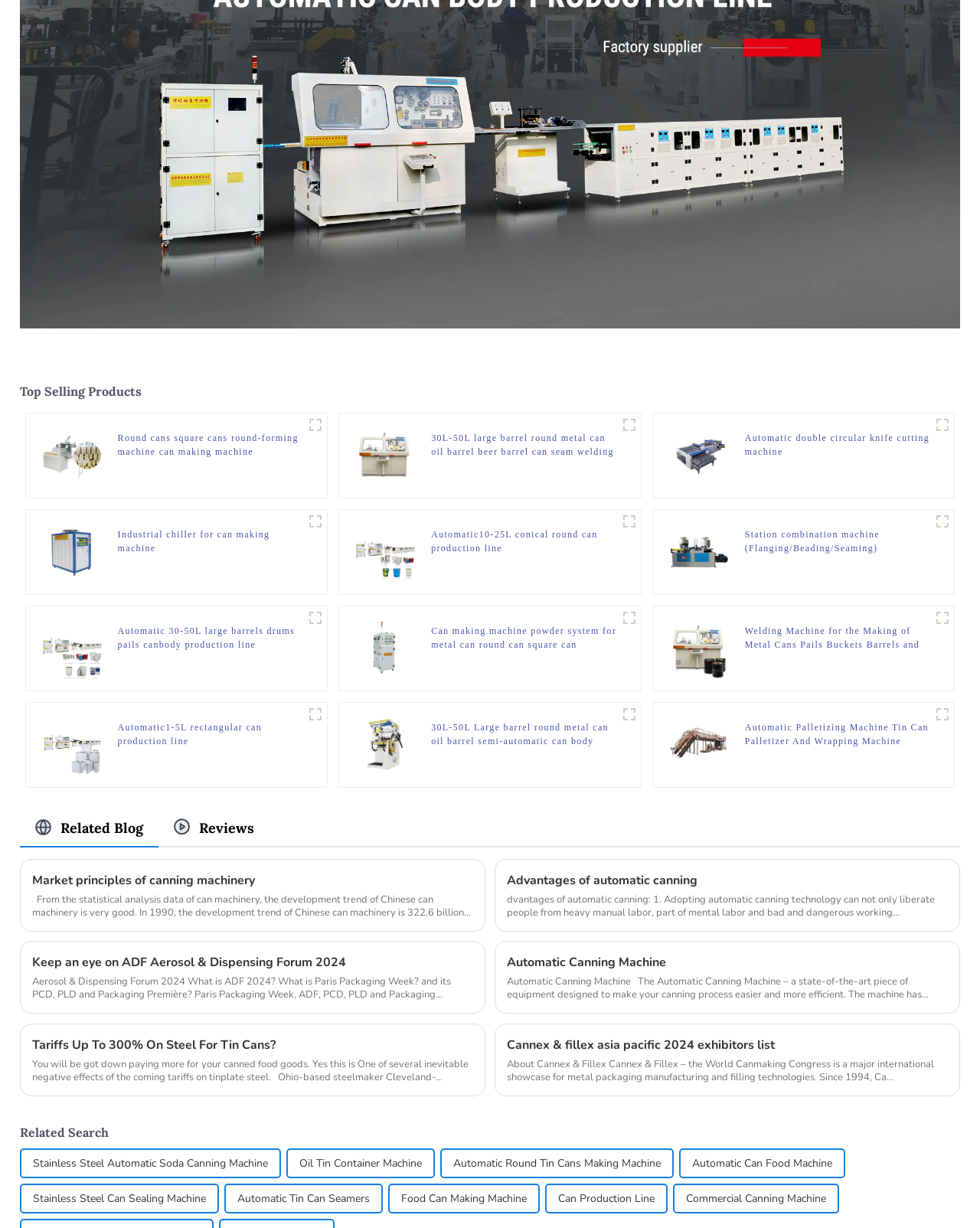Analyze the image and provide a detailed answer to the question: What is the function of the 'Welding Machine for the Making of Metal Cans Pails Buckets Barrels and Drums'?

The name of the machine 'Welding Machine for the Making of Metal Cans Pails Buckets Barrels and Drums' suggests that its function is to weld metal cans and other similar containers. This is further supported by the description of the machine, which mentions welding metal cans.